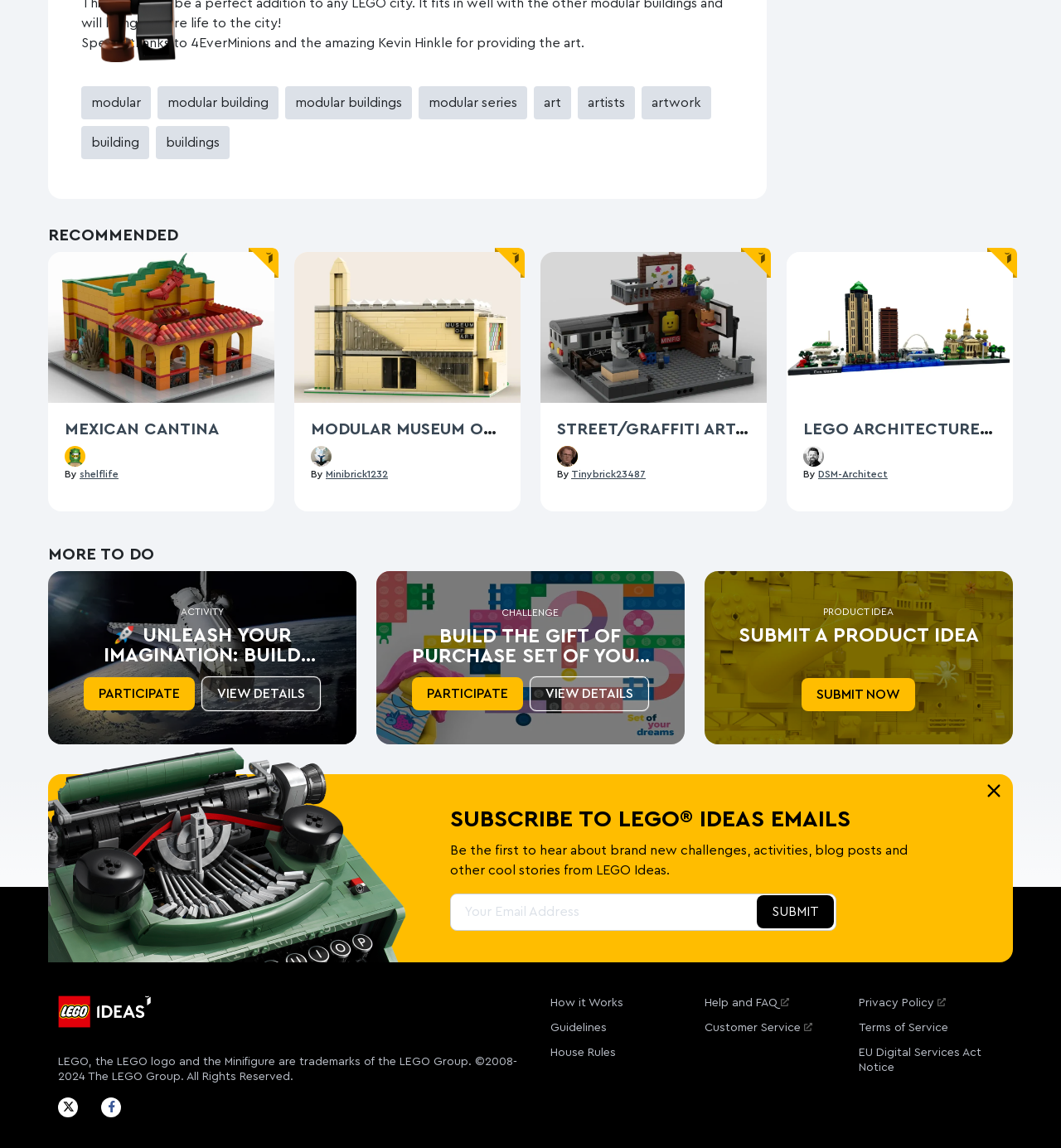How many social media links are there at the bottom?
Provide an in-depth answer to the question, covering all aspects.

I counted the number of social media links at the bottom of the webpage, and there are 2: 'Facebook' and 'X' (which might be a link to another social media platform).